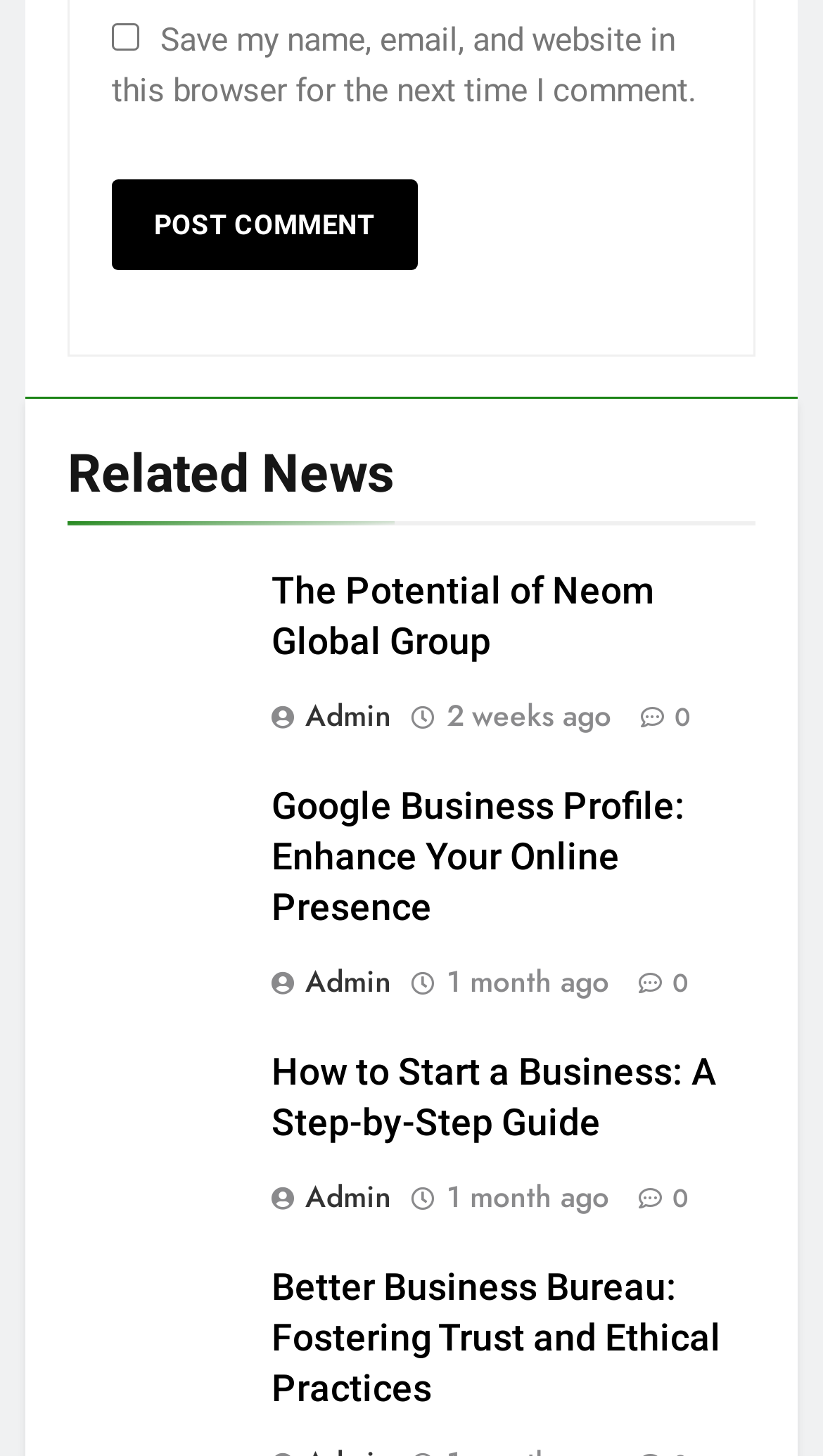Provide a single word or phrase answer to the question: 
How many articles are on the page?

3